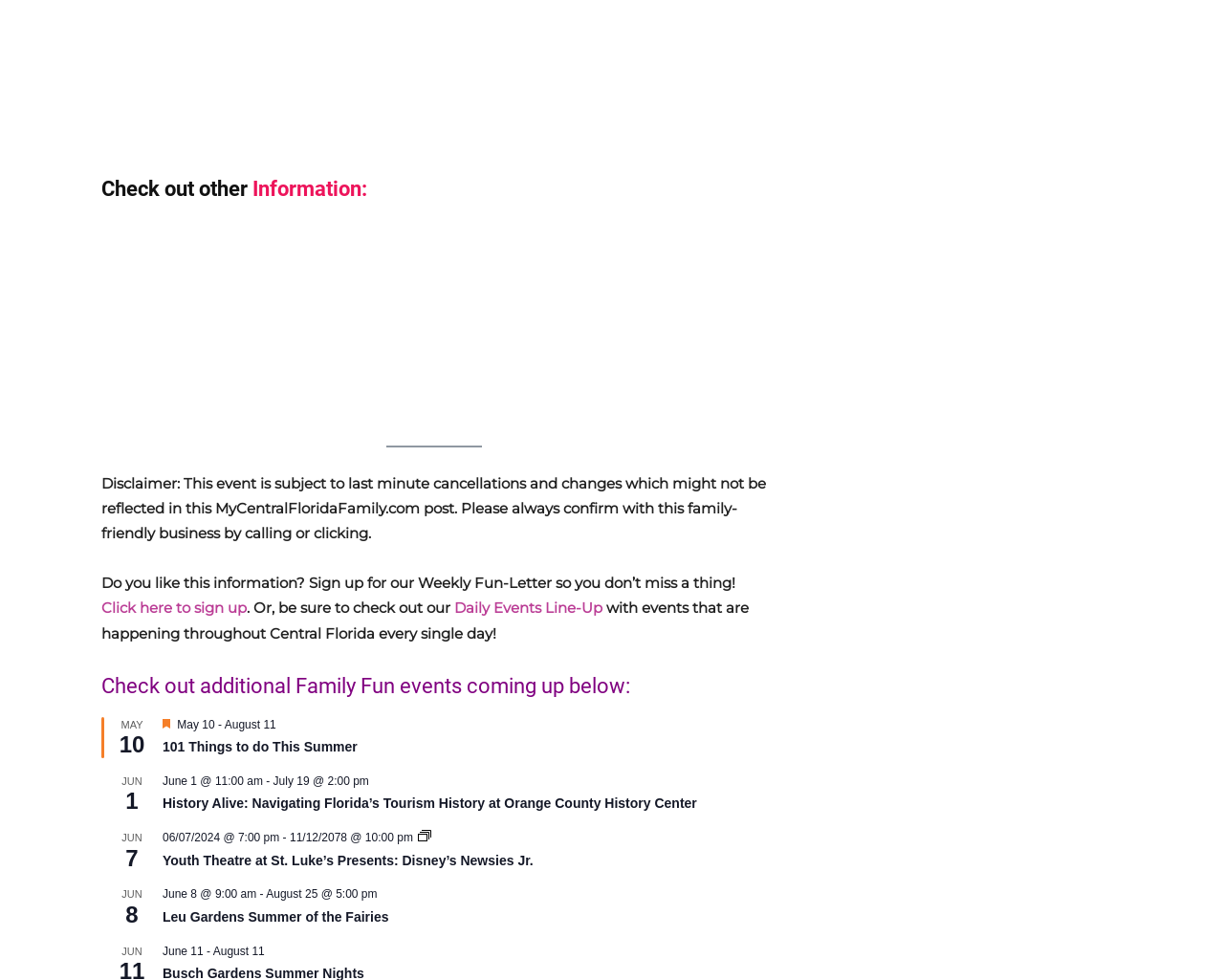What type of content is featured in the 'Youth Theatre at St. Luke’s Presents: Disney’s Newsies Jr.' event?
Please give a detailed and elaborate answer to the question based on the image.

The event title 'Youth Theatre at St. Luke’s Presents: Disney’s Newsies Jr.' suggests that the event features a theatrical performance, specifically a production of Disney's Newsies Jr. presented by the Youth Theatre at St. Luke's.